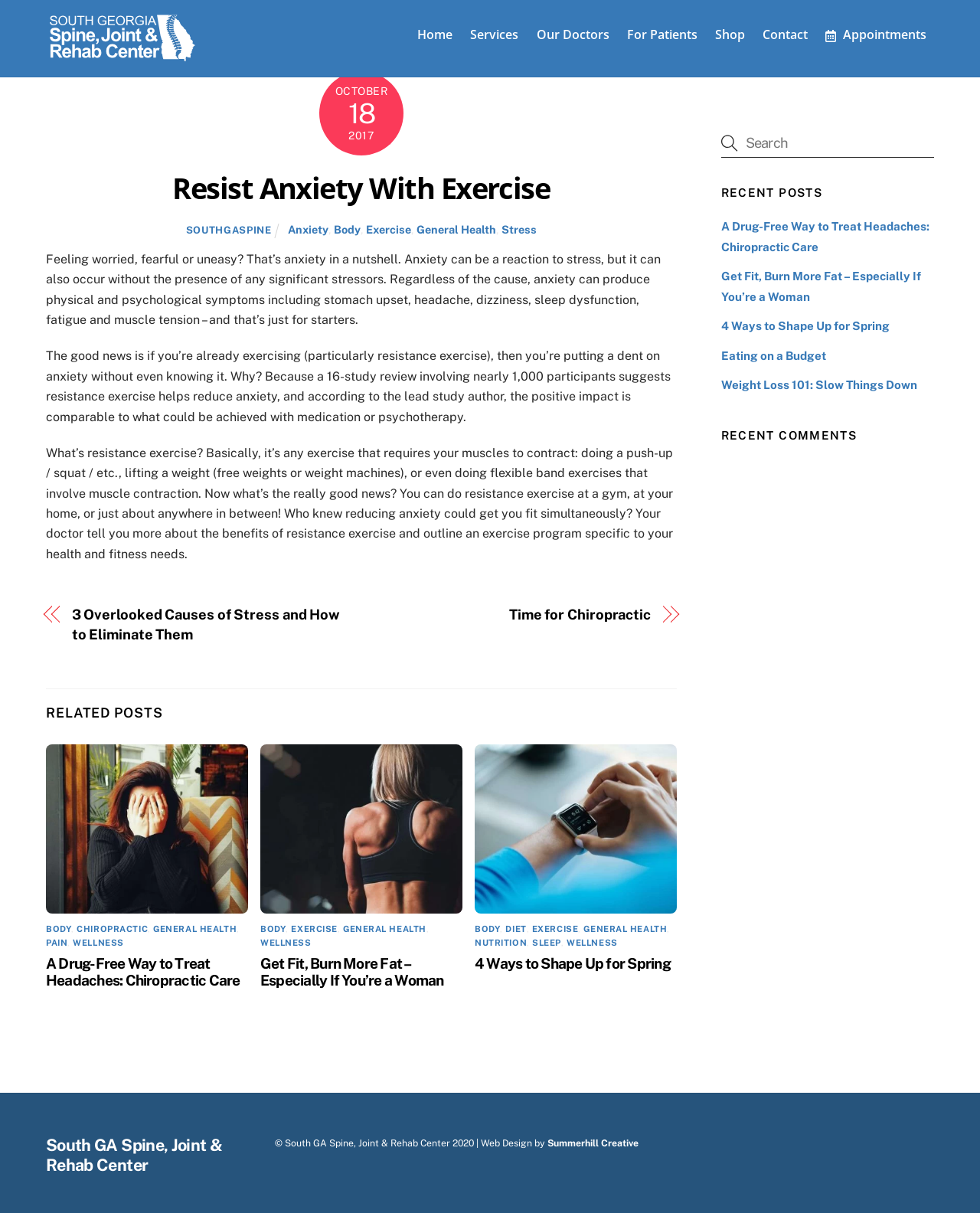Identify the bounding box of the UI component described as: "Exercise".

[0.543, 0.762, 0.59, 0.77]